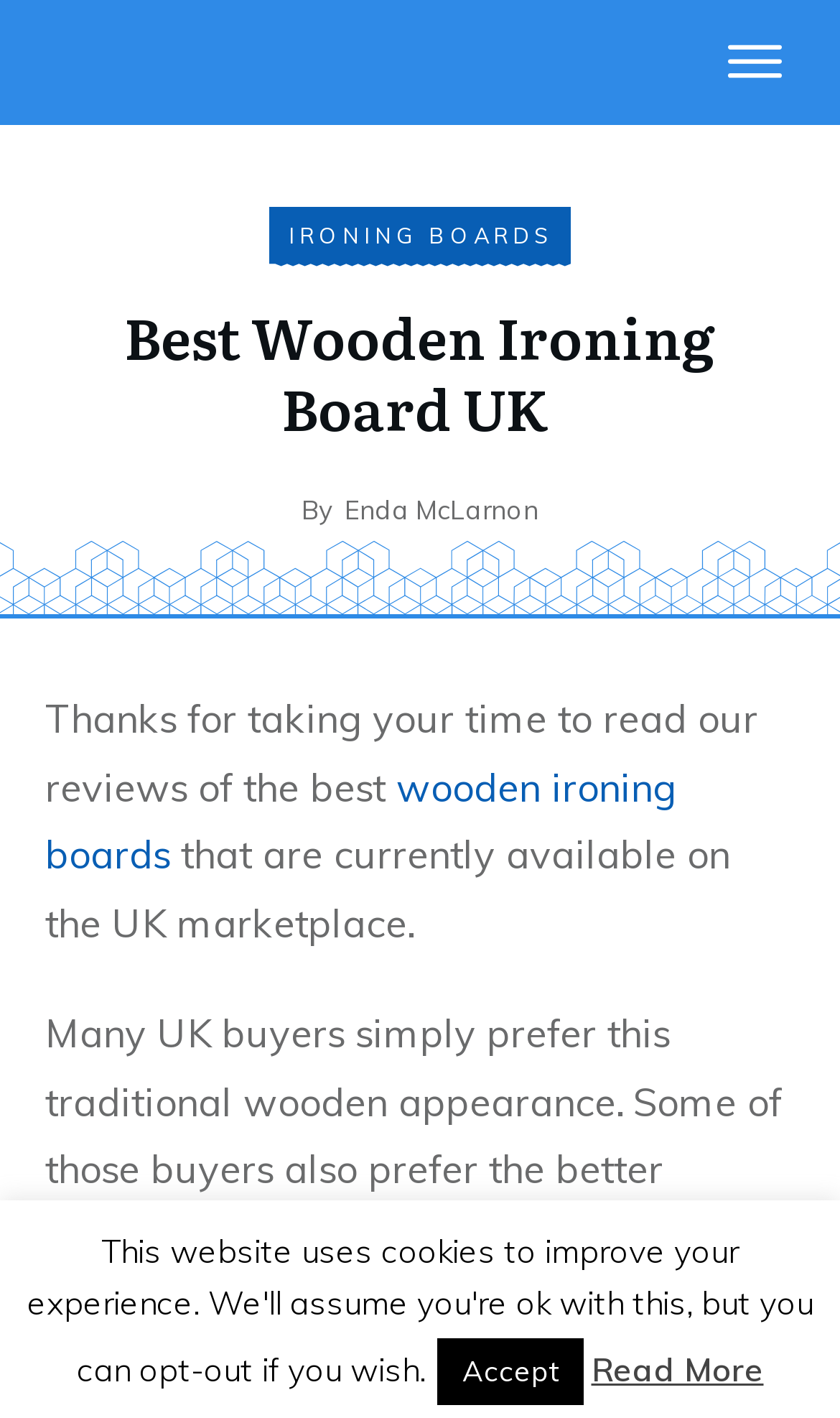What is the purpose of the 'Read More' button?
Please answer the question with as much detail and depth as you can.

The purpose of the 'Read More' button can be inferred by its text content and its position at the bottom of the page, suggesting that it allows users to read more about the topic of wooden ironing boards.